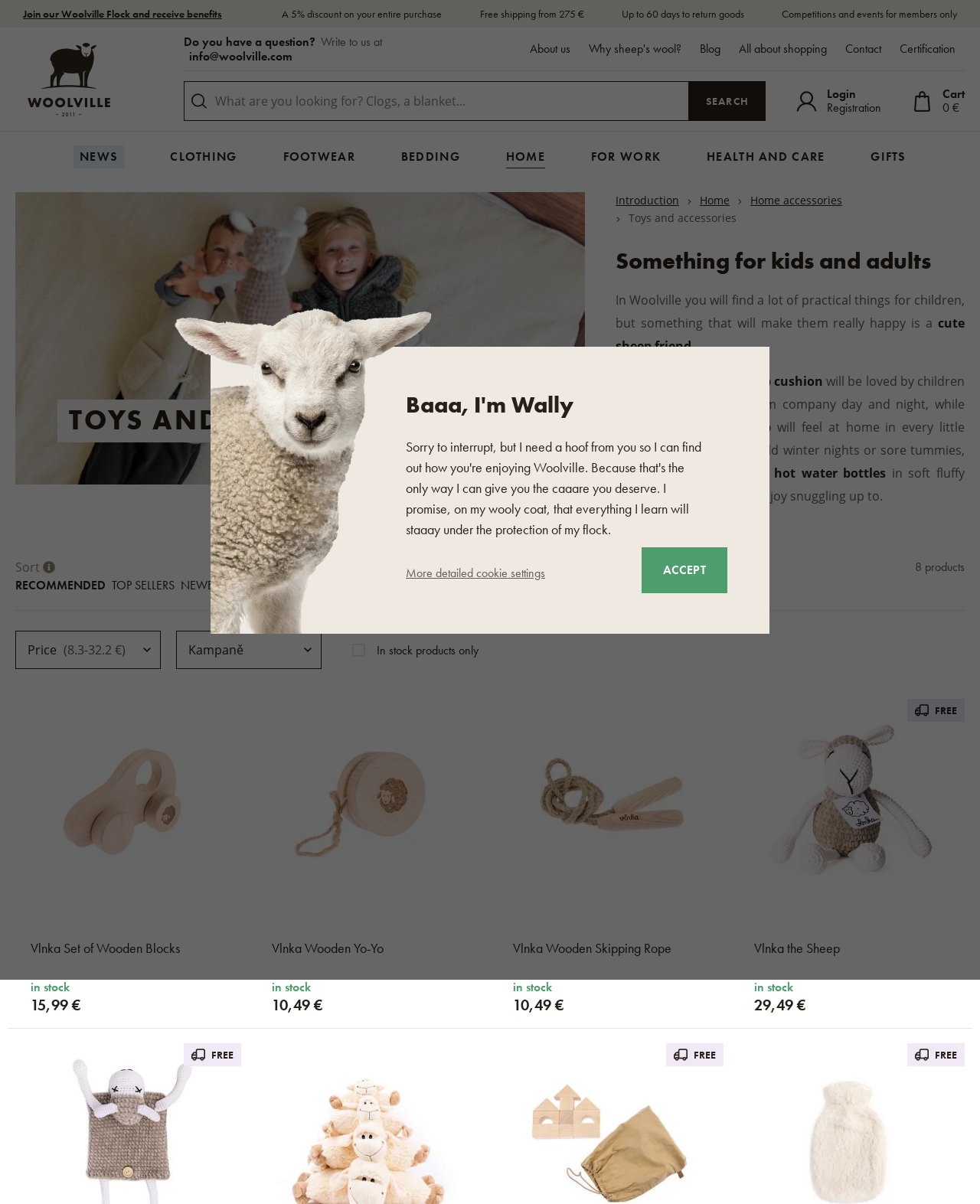Could you indicate the bounding box coordinates of the region to click in order to complete this instruction: "Explore clothing products".

[0.174, 0.121, 0.242, 0.14]